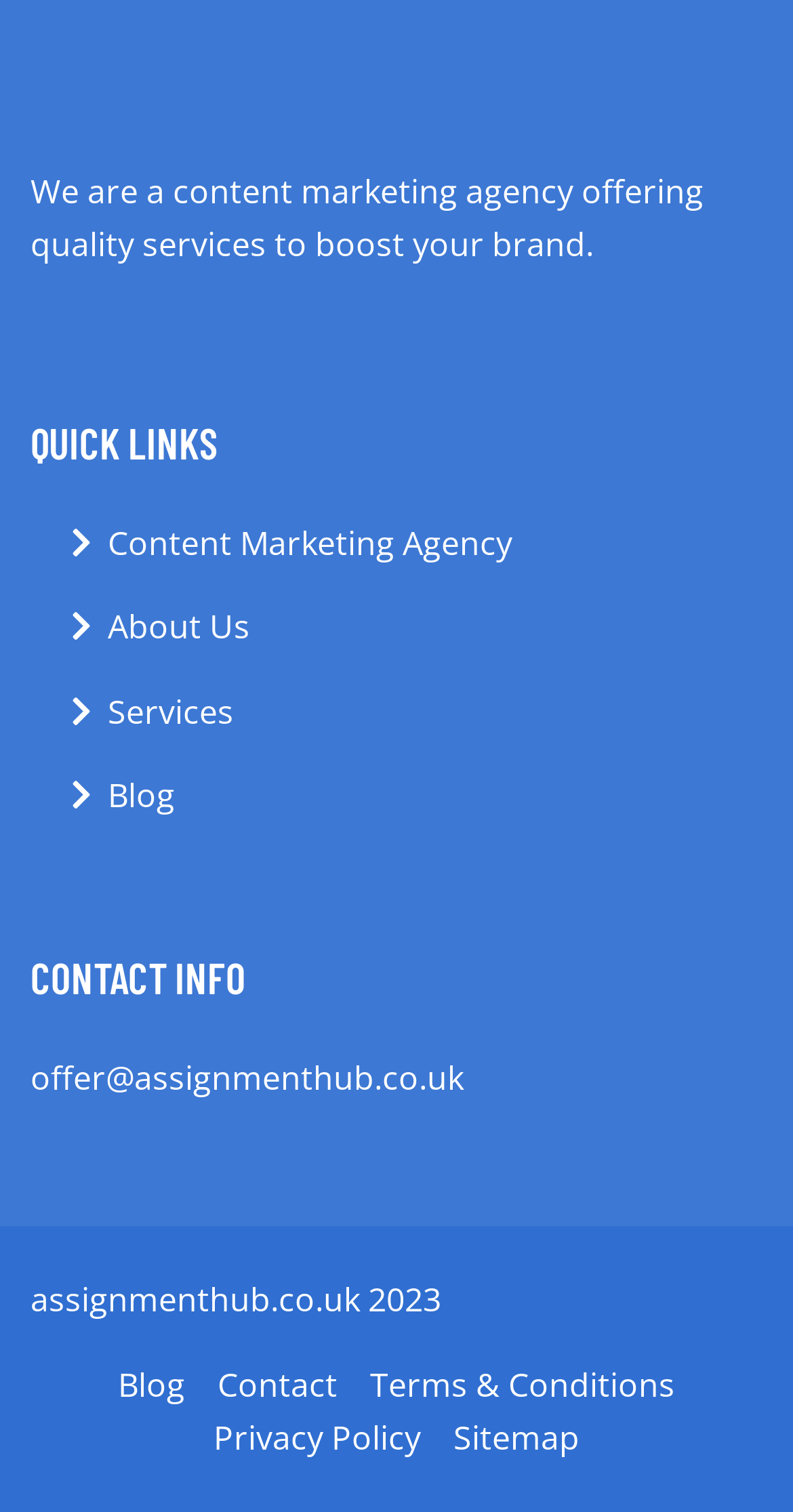Reply to the question below using a single word or brief phrase:
What is the contact email?

offer@assignmenthub.co.uk